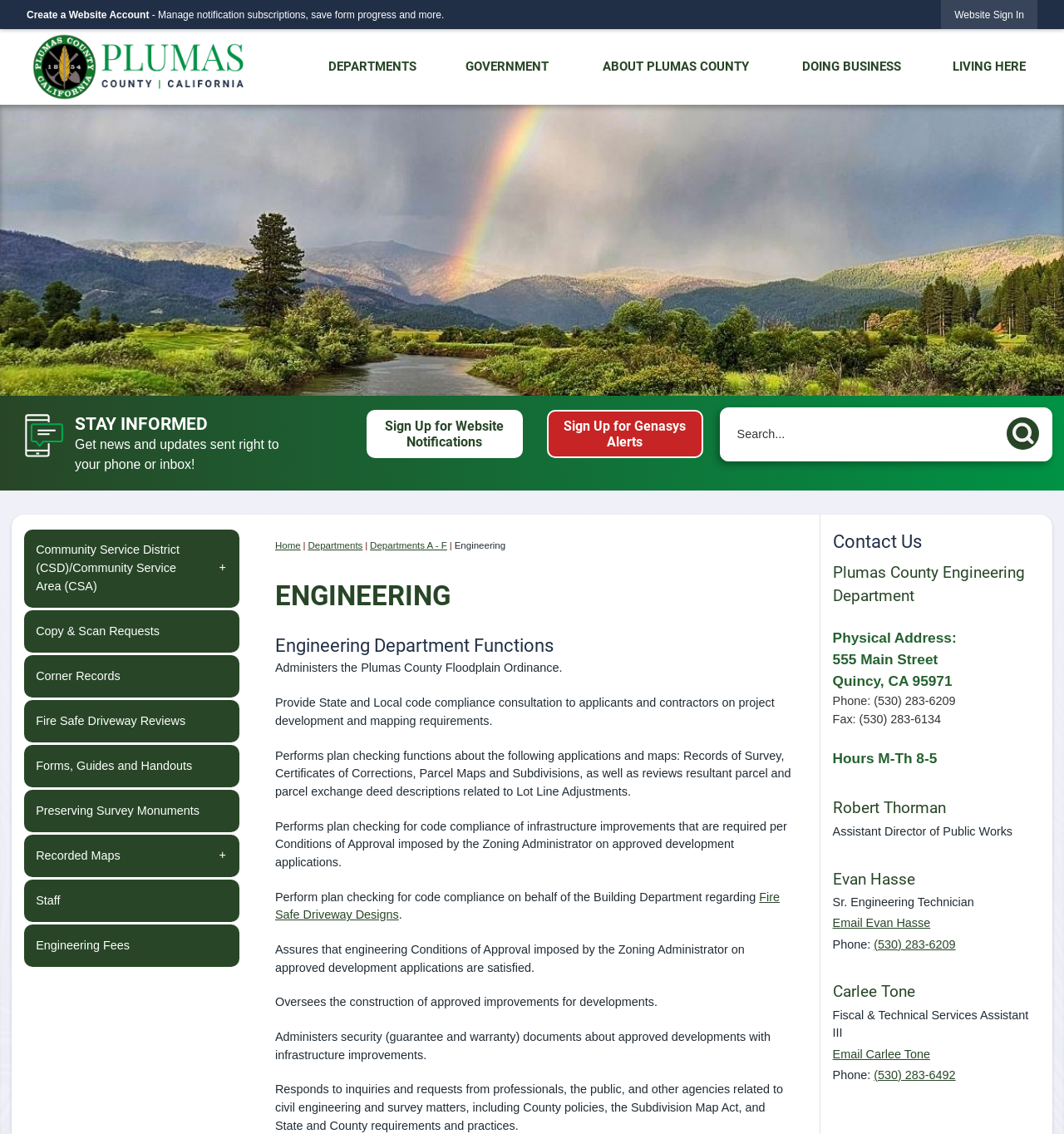Explain the contents of the webpage comprehensively.

This webpage is about the Engineering department of Plumas County, California. At the top, there is a navigation menu with links to "Skip to Main Content", "Create a Website Account", and "Website Sign In". Below this, there is a horizontal menu with links to "Plumas County CA Homepage", "DEPARTMENTS", "GOVERNMENT", "ABOUT PLUMAS COUNTY", "DOING BUSINESS", and "LIVING HERE".

On the left side of the page, there is a vertical menu with links to "Home", "Departments", "Departments A - F", and "Engineering". Below this, there is a section titled "ENGINEERING" with a heading and several paragraphs of text describing the functions of the Engineering department, including administering the Plumas County Floodplain Ordinance, providing code compliance consultation, and performing plan checking for infrastructure improvements.

To the right of this section, there is a region titled "Info Advanced" with a heading "STAY INFORMED" and a link to "Sign Up for Website Notifications". Below this, there is a search box with a button labeled "Search-1" and an image of a magnifying glass.

Further down the page, there is a section with contact information for the Engineering department, including a physical address, phone and fax numbers, and hours of operation. There is also a list of staff members with their names, titles, and contact information.

On the right side of the page, there is another vertical menu with links to various topics related to the Engineering department, including "Community Service District (CSD)/Community Service Area (CSA)", "Copy & Scan Requests", "Corner Records", "Fire Safe Driveway Reviews", "Forms, Guides and Handouts", "Preserving Survey Monuments", and "Recorded Maps".